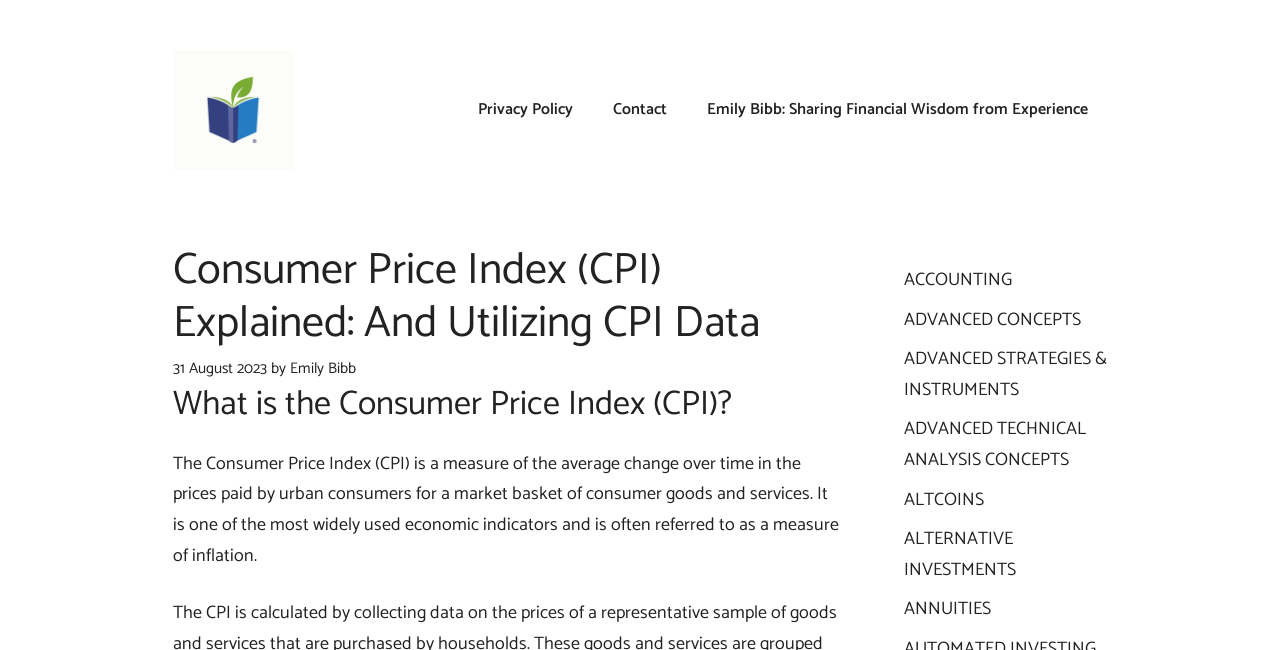Find the bounding box of the UI element described as follows: "ALTCOINS".

[0.706, 0.745, 0.769, 0.792]